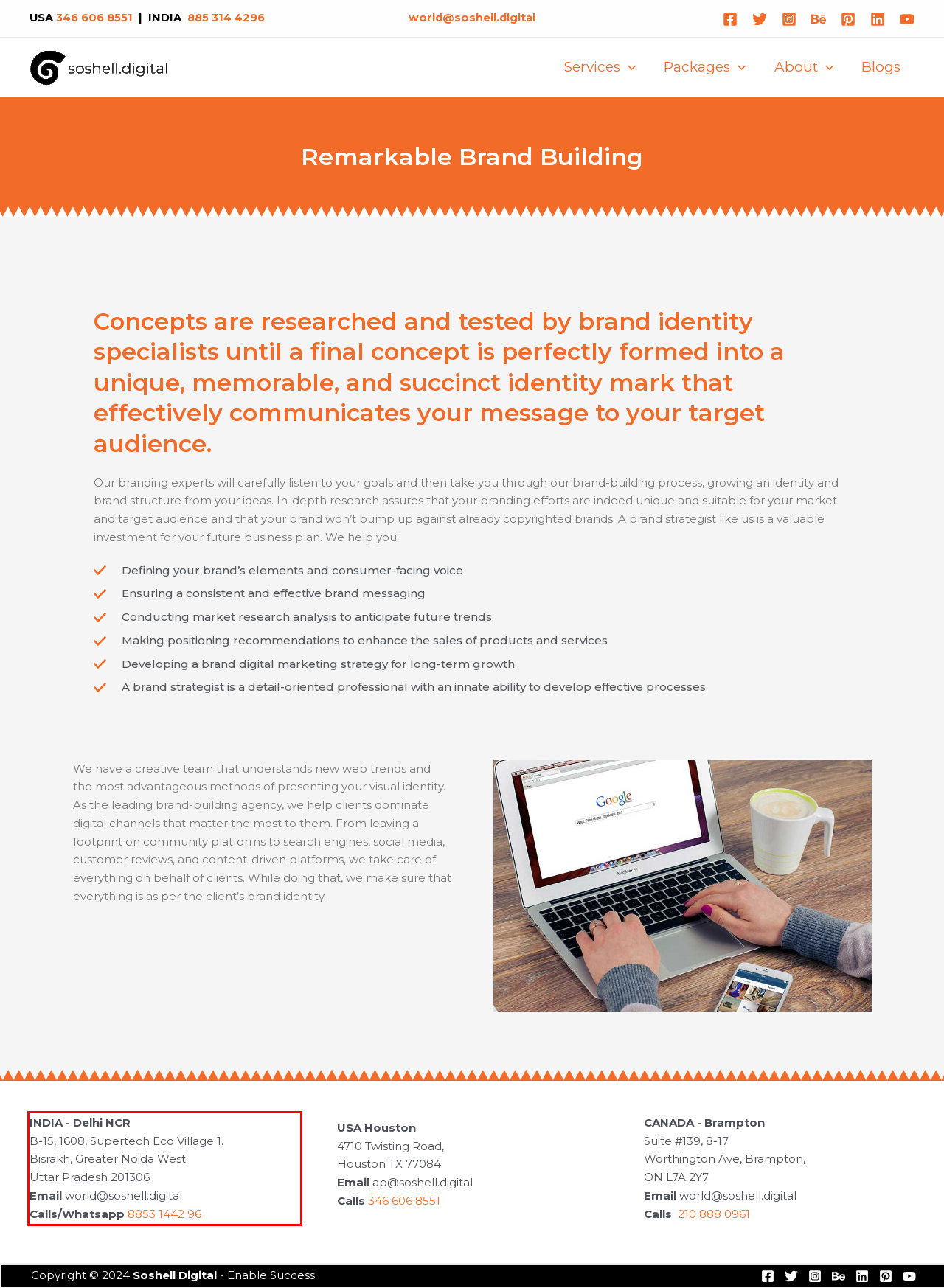By examining the provided screenshot of a webpage, recognize the text within the red bounding box and generate its text content.

INDIA - Delhi NCR B-15, 1608, Supertech Eco Village 1. Bisrakh, Greater Noida West Uttar Pradesh 201306 Email world@soshell.digital Calls/Whatsapp 8853 1442 96